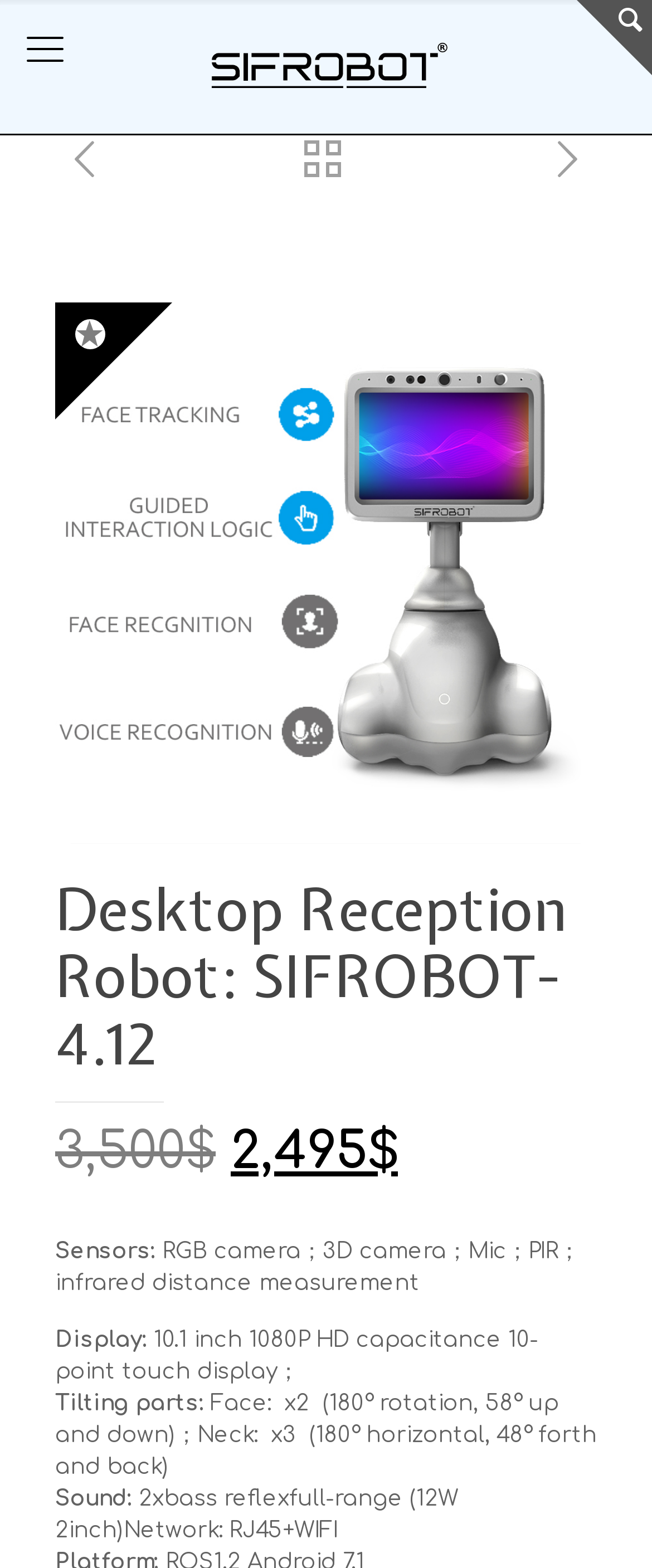What is the rotation range of the SIFROBOT-4.12's face?
Answer the question with as much detail as possible.

The rotation range of the SIFROBOT-4.12's face can be found in the 'Tilting parts' section, which lists the face as having a 180° rotation range.